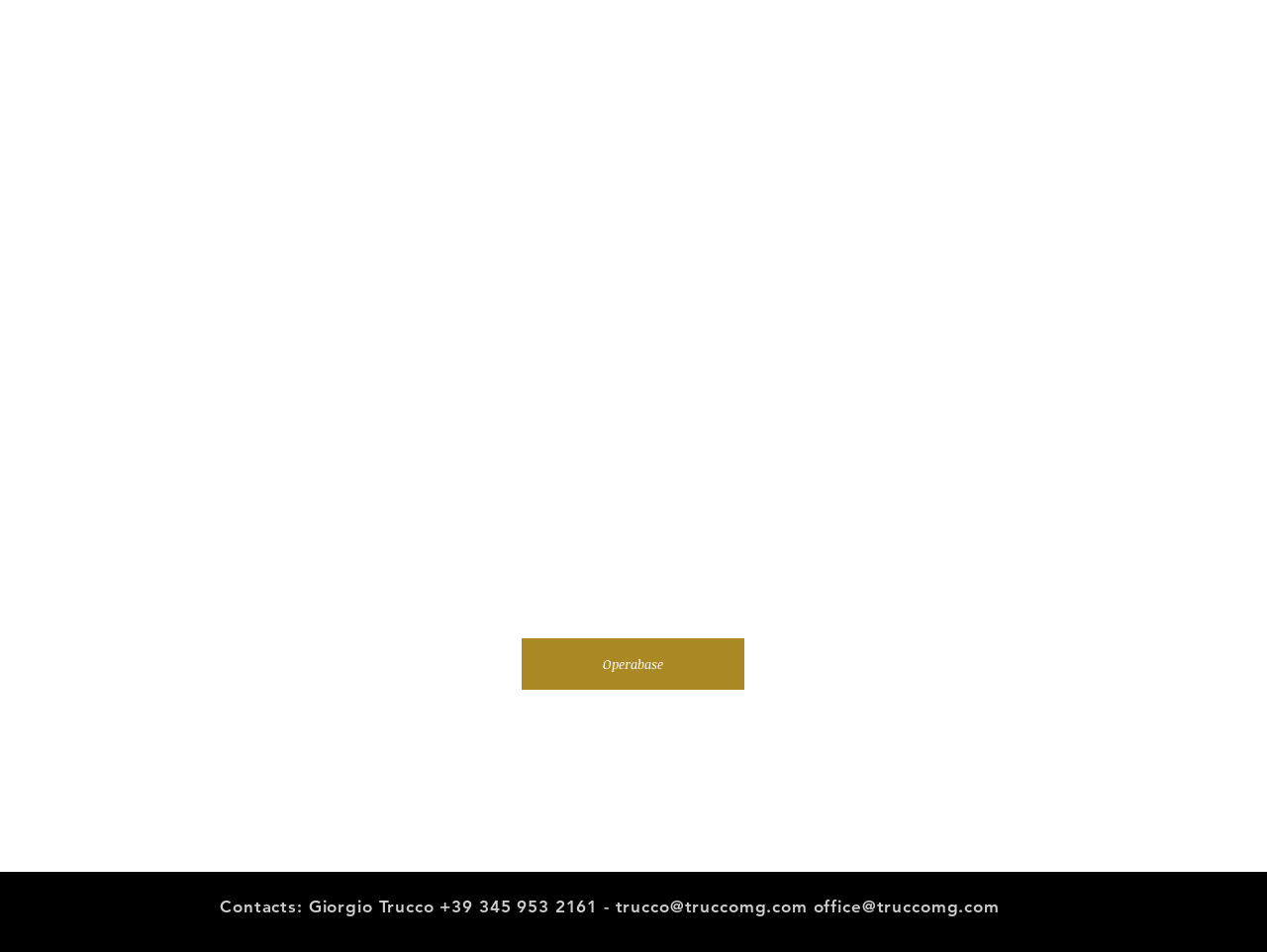Using the description: "office@truccomg.com", determine the UI element's bounding box coordinates. Ensure the coordinates are in the format of four float numbers between 0 and 1, i.e., [left, top, right, bottom].

[0.642, 0.942, 0.789, 0.963]